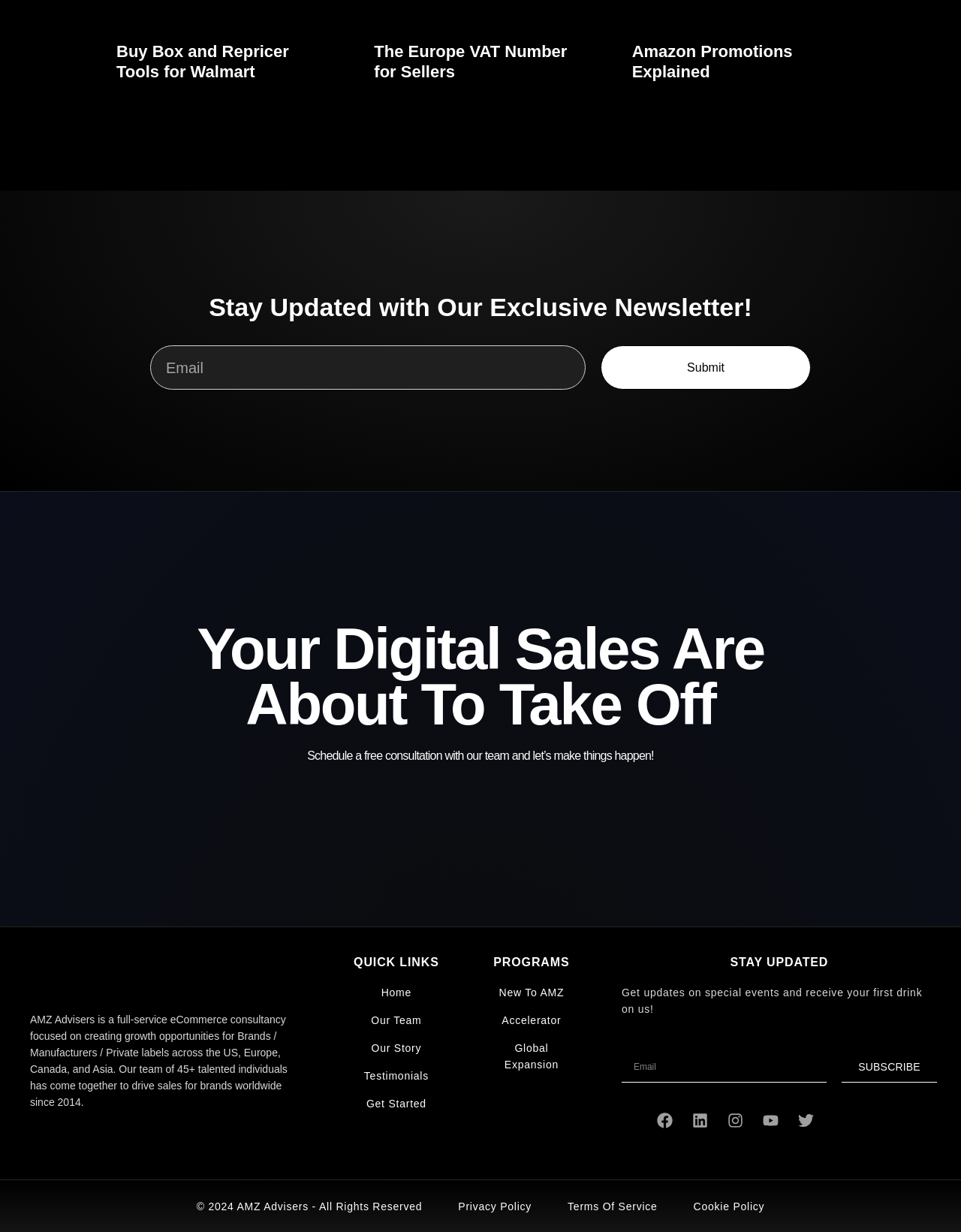What is the 'Get Started' link for?
Use the image to give a comprehensive and detailed response to the question.

The 'Get Started' link is located under the 'QUICK LINKS' section, which suggests that it is a call-to-action for users to start a program or service offered by the company. This could be related to the company's eCommerce consultancy services or one of their specific programs like 'New To AMZ' or 'Accelerator'.